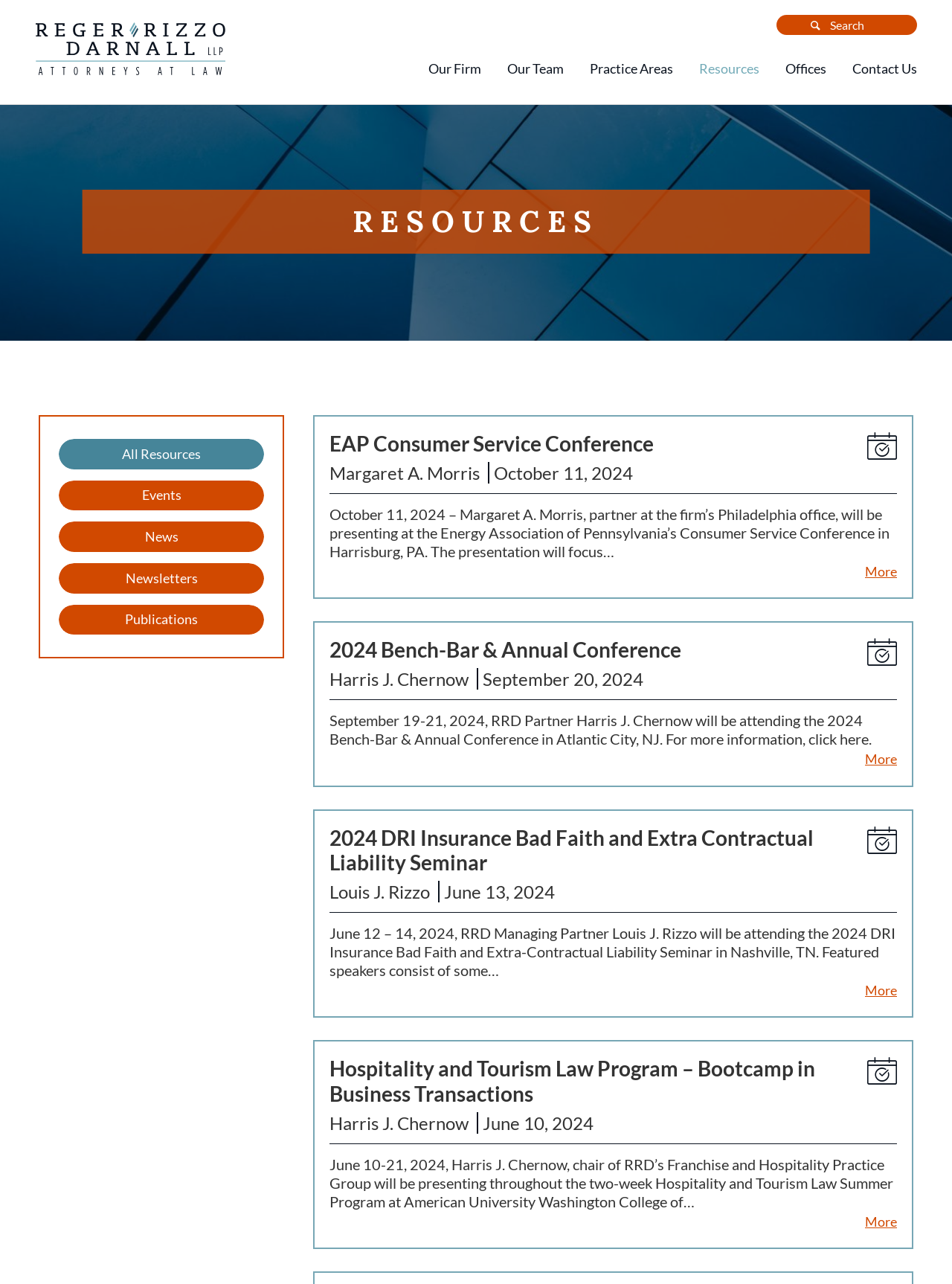Based on the description "Media", find the bounding box of the specified UI element.

None